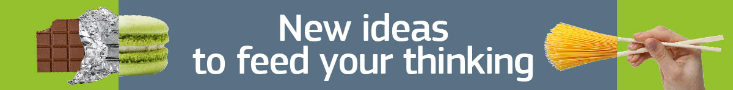What is the theme suggested by the food items?
Answer the question with a single word or phrase by looking at the picture.

creativity in culinary arts